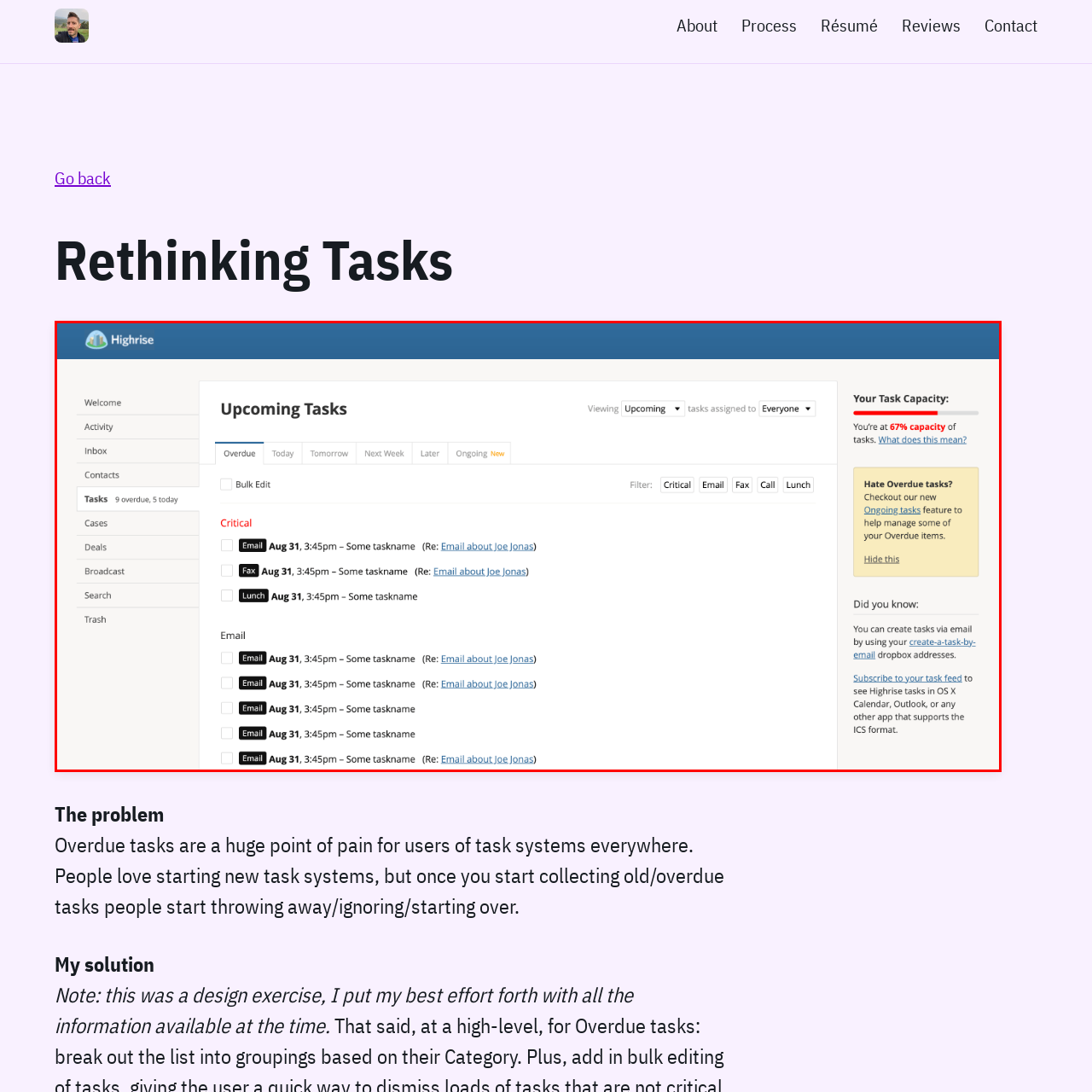Elaborate on the visual content inside the red-framed section with detailed information.

The image depicts a user interface from a task management application named "Highrise," showcasing the "Upcoming Tasks" section. Users can view their overdue tasks, along with those scheduled for today, tomorrow, and next week. The layout includes categories for critical tasks, emails, faxes, and lunches. Each task entry provides a description, date, and time but does not reveal specific task details in this view. A sidebar highlights the user's current task capacity—67%—along with a reminder regarding managing overdue tasks. Additionally, the interface offers helpful links for creating tasks via email and options for subscribing to task feeds for external calendar integration.